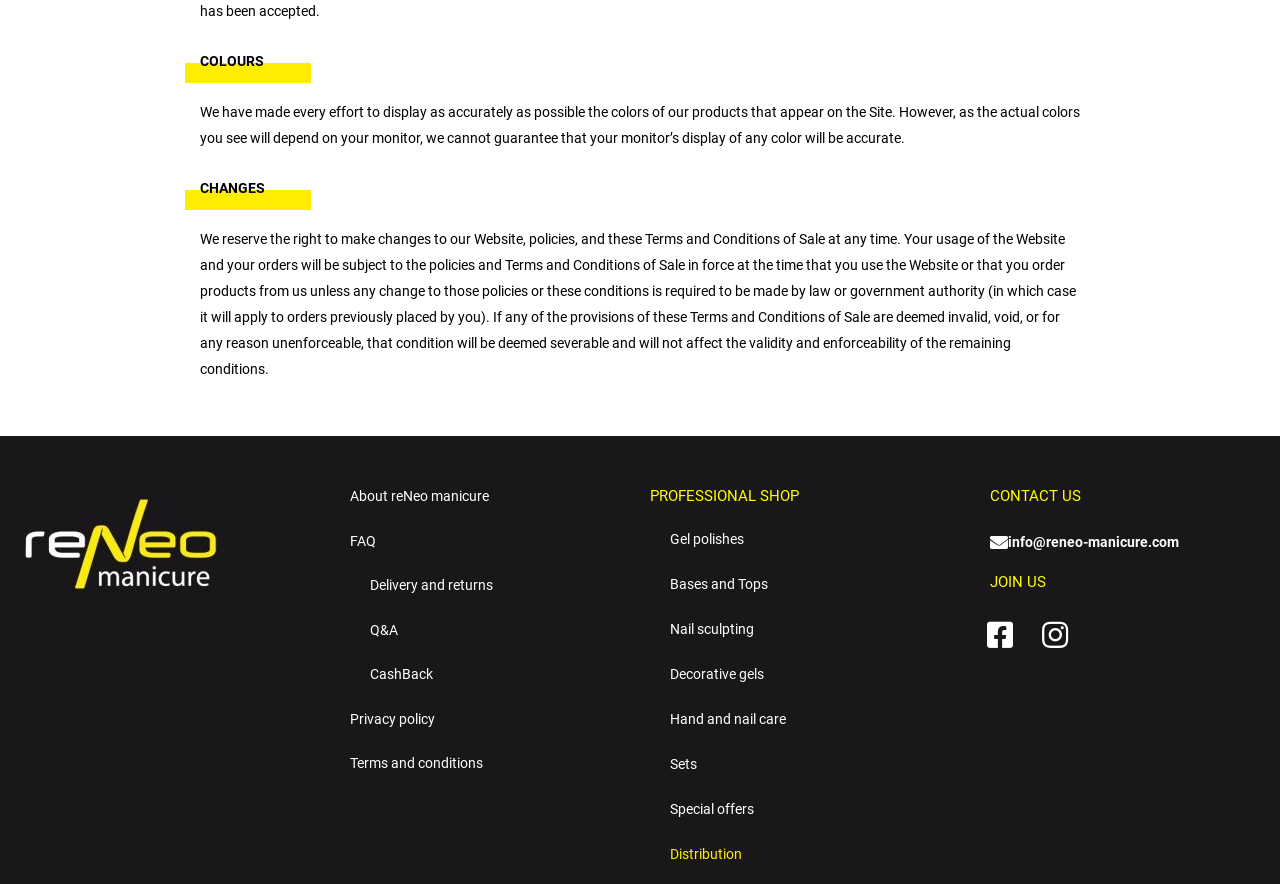Provide your answer in a single word or phrase: 
What is the name of the company?

reNeo manicure